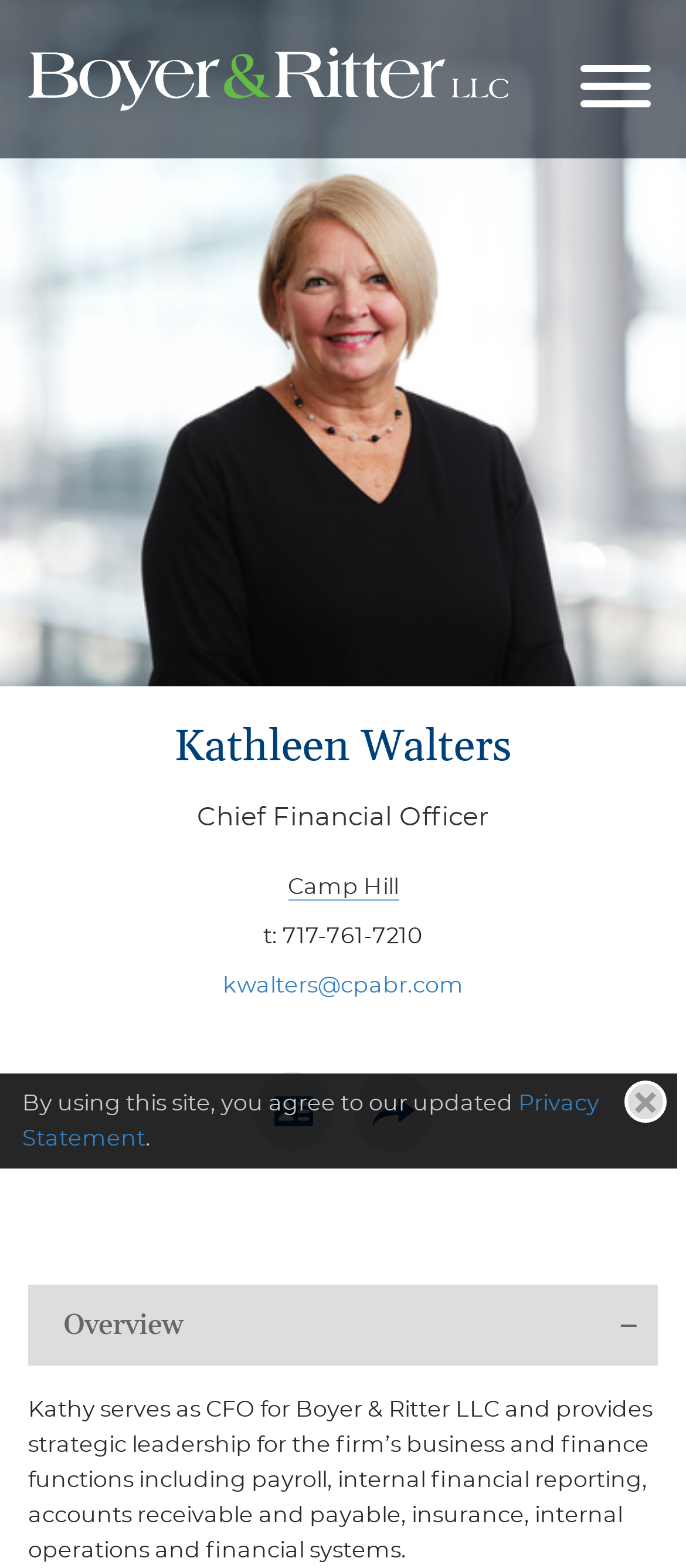What is the phone number of Kathleen Walters?
We need a detailed and exhaustive answer to the question. Please elaborate.

I found this information by looking at the link element with the text '717-761-7210' which is located below the StaticText element with the text 't:'.